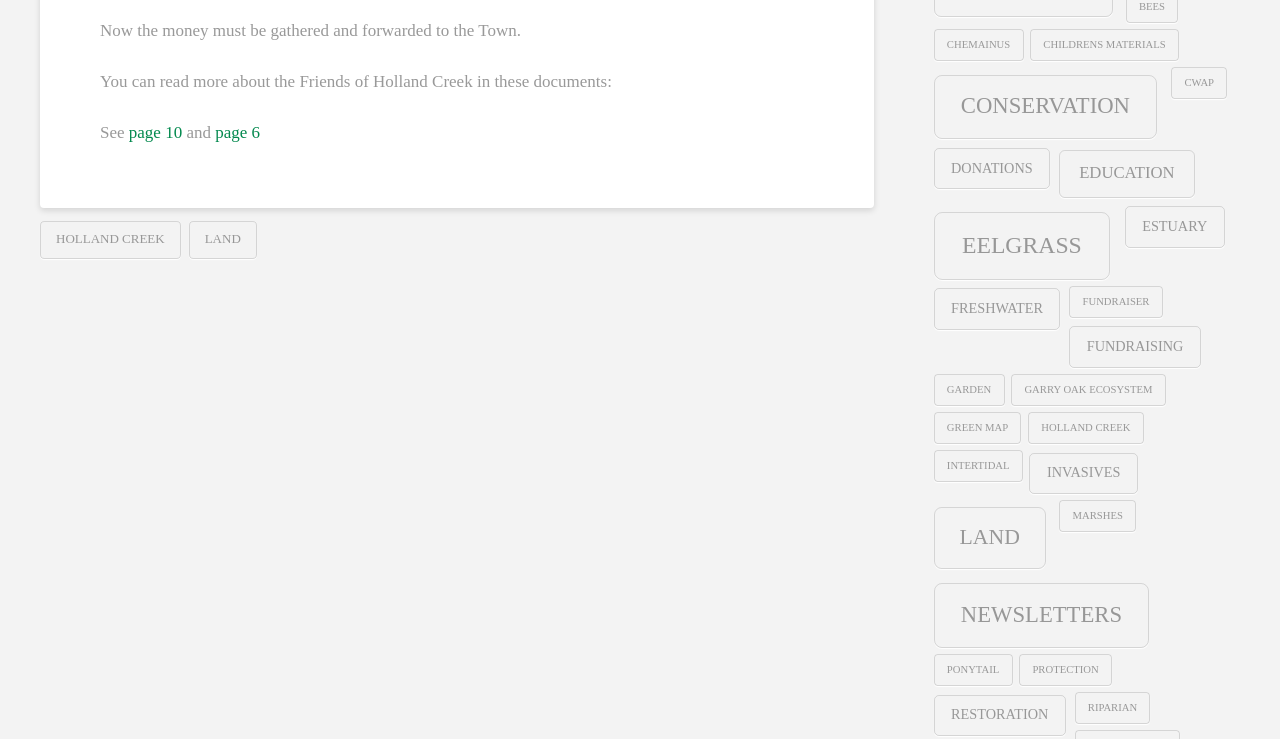Please identify the bounding box coordinates of the region to click in order to complete the task: "Go to page 10". The coordinates must be four float numbers between 0 and 1, specified as [left, top, right, bottom].

[0.101, 0.166, 0.142, 0.192]